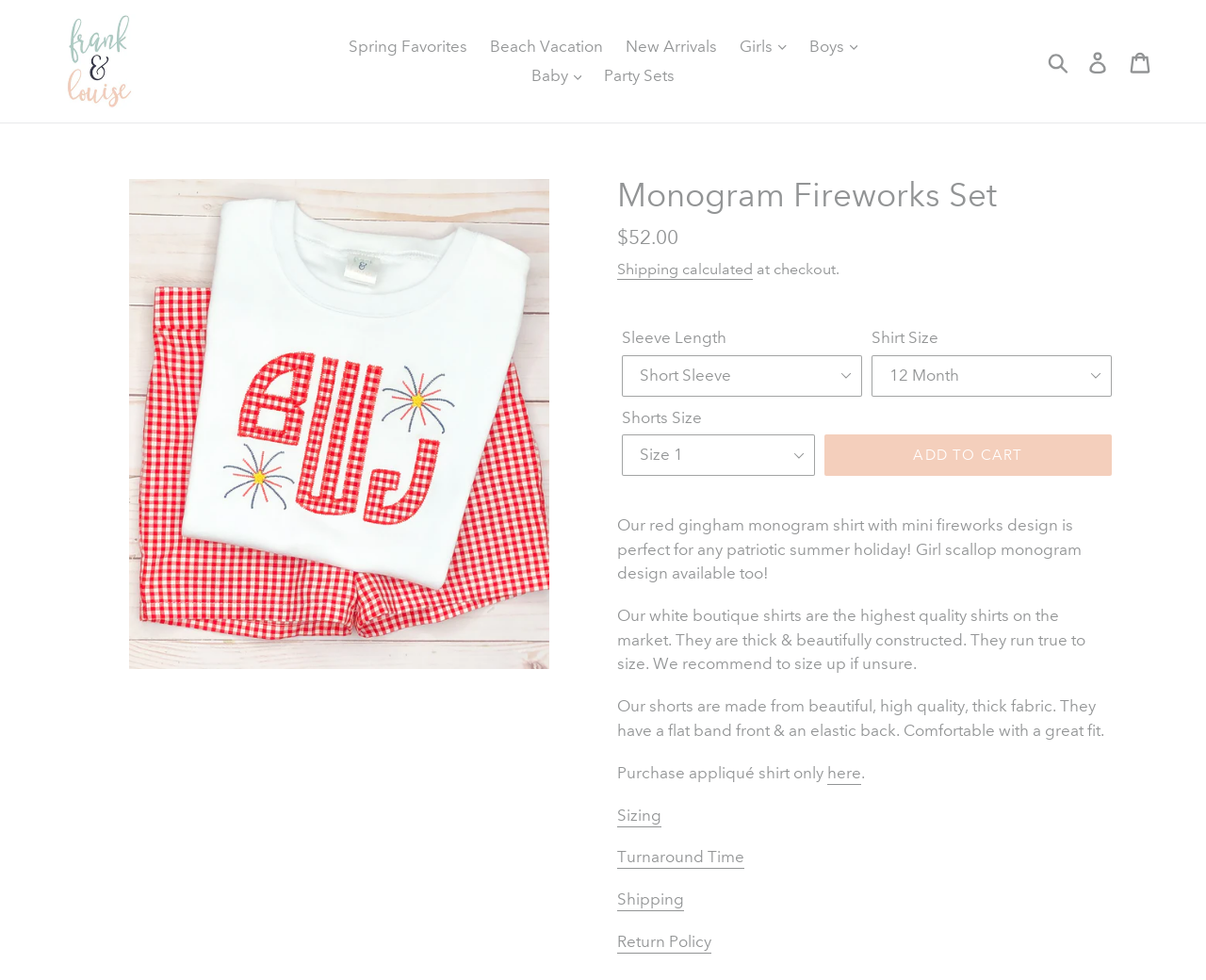Please identify the primary heading on the webpage and return its text.

Monogram Fireworks Set